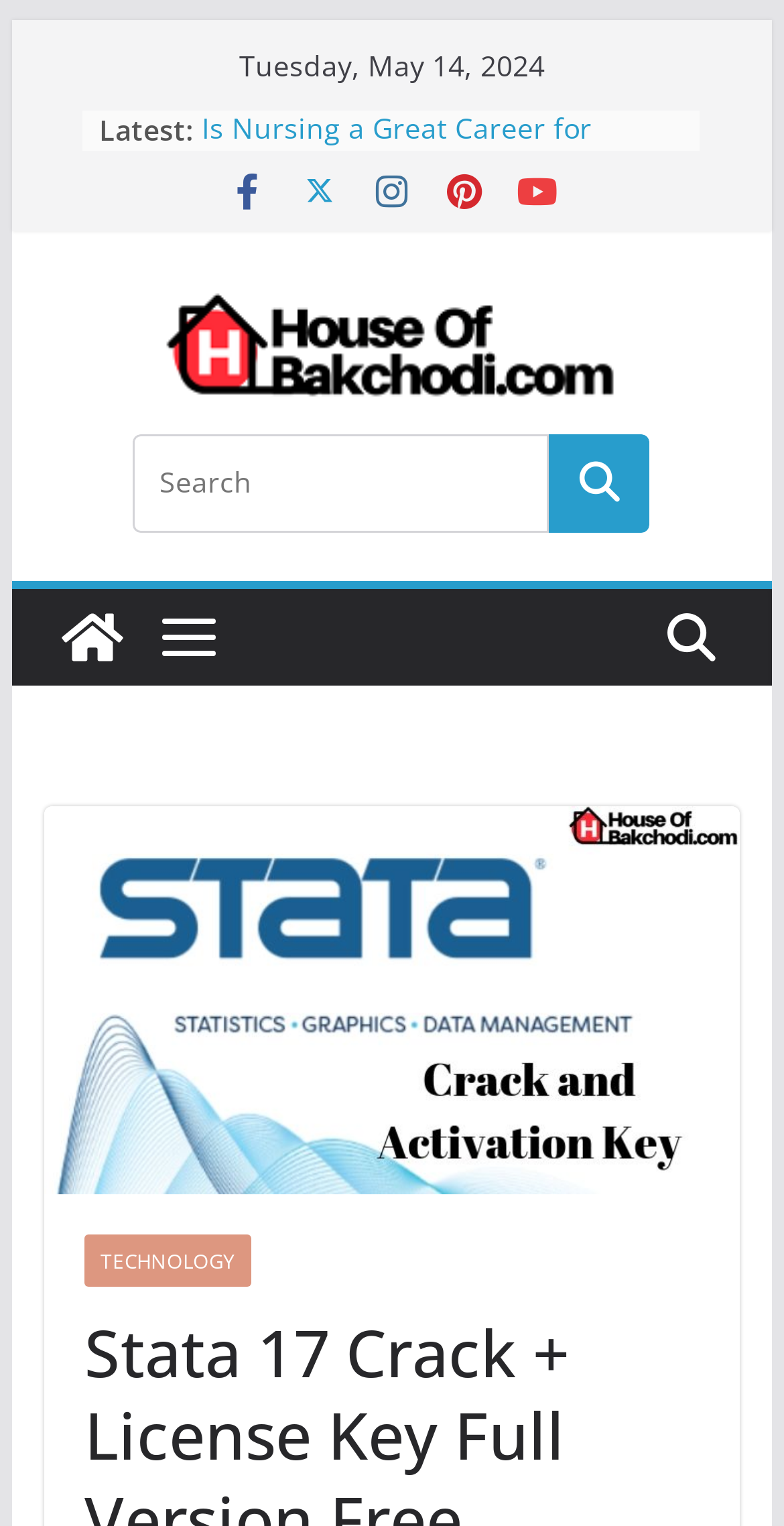Use a single word or phrase to answer the question:
How many links are there in the list of articles?

5